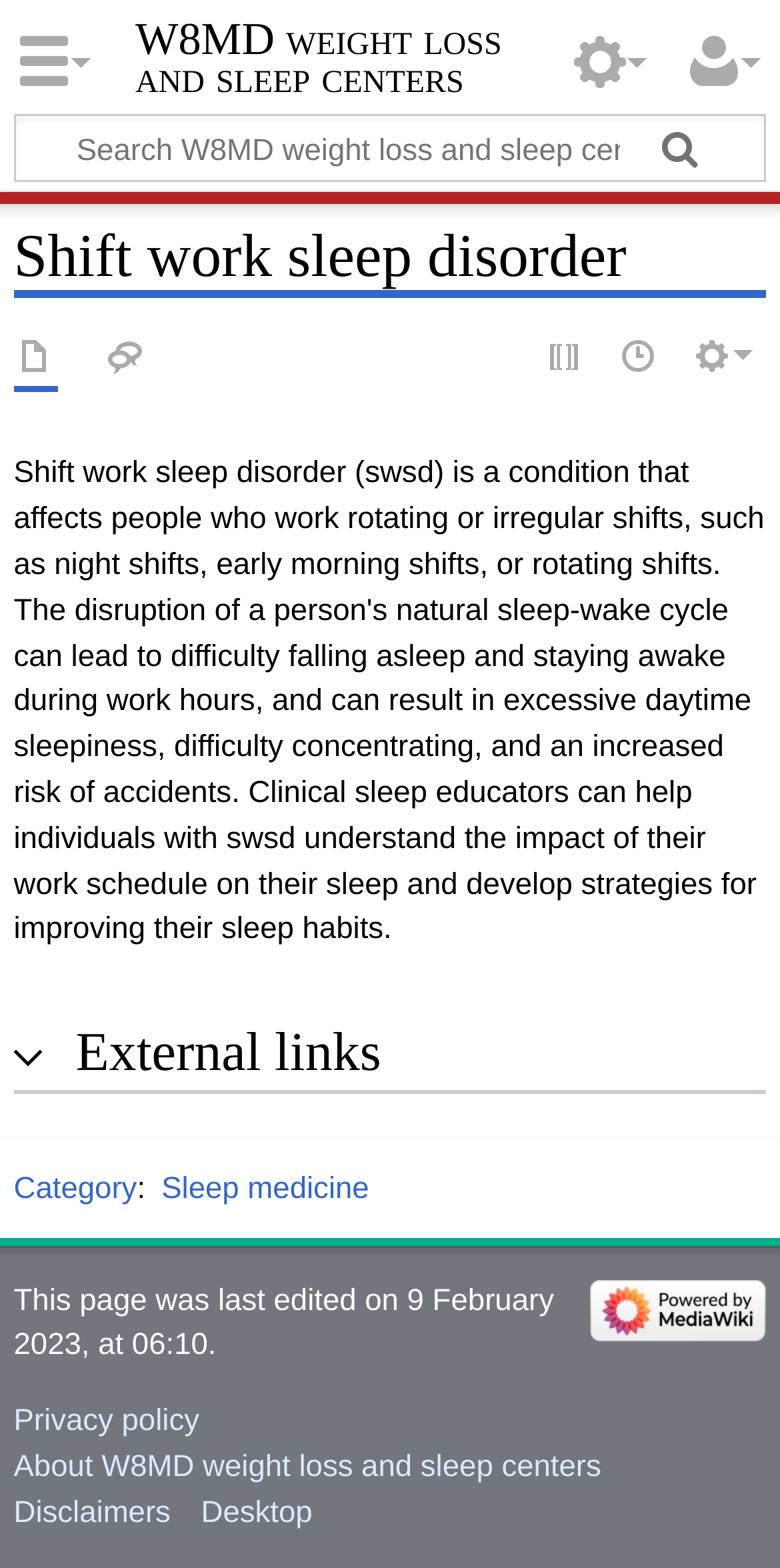Find the bounding box coordinates of the area that needs to be clicked in order to achieve the following instruction: "View source". The coordinates should be specified as four float numbers between 0 and 1, i.e., [left, top, right, bottom].

[0.698, 0.214, 0.754, 0.243]